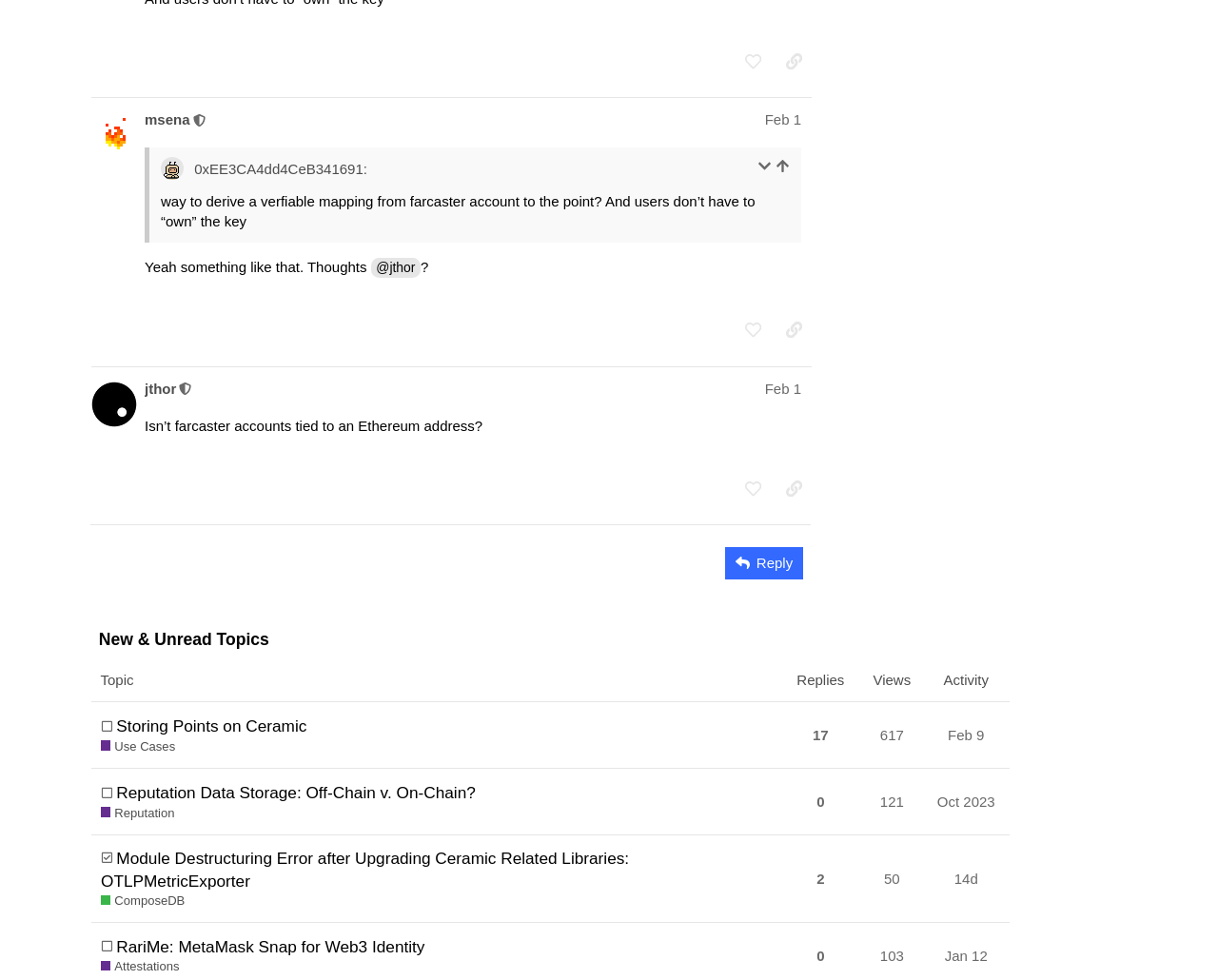Determine the bounding box coordinates of the clickable element to achieve the following action: 'view topic 'Storing Points on Ceramic Use Cases''. Provide the coordinates as four float values between 0 and 1, formatted as [left, top, right, bottom].

[0.075, 0.728, 0.644, 0.784]